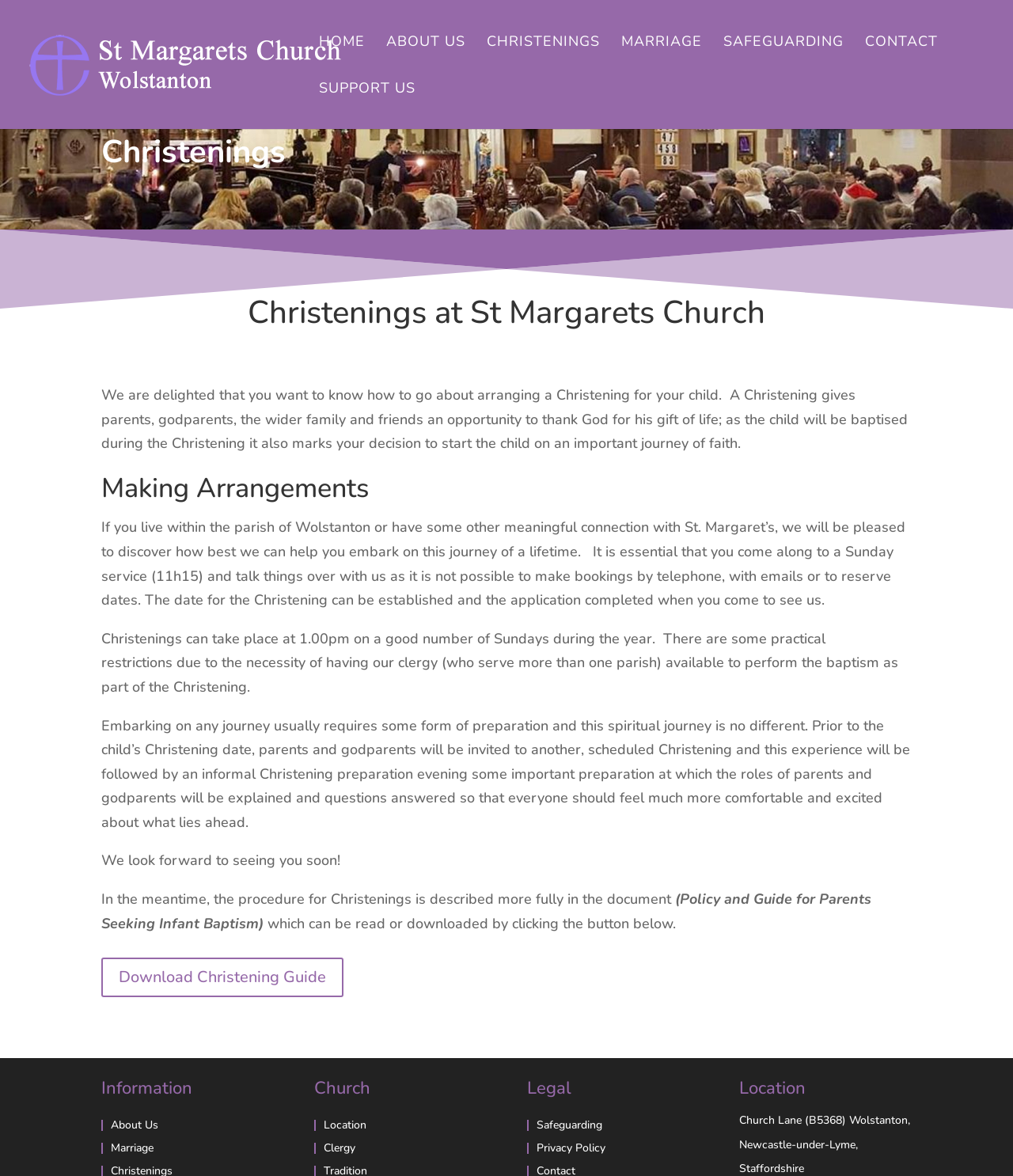Utilize the information from the image to answer the question in detail:
When can Christenings take place?

According to the StaticText 'Christenings can take place at 1.00pm on a good number of Sundays during the year.', Christenings can take place at 1.00pm on Sundays.